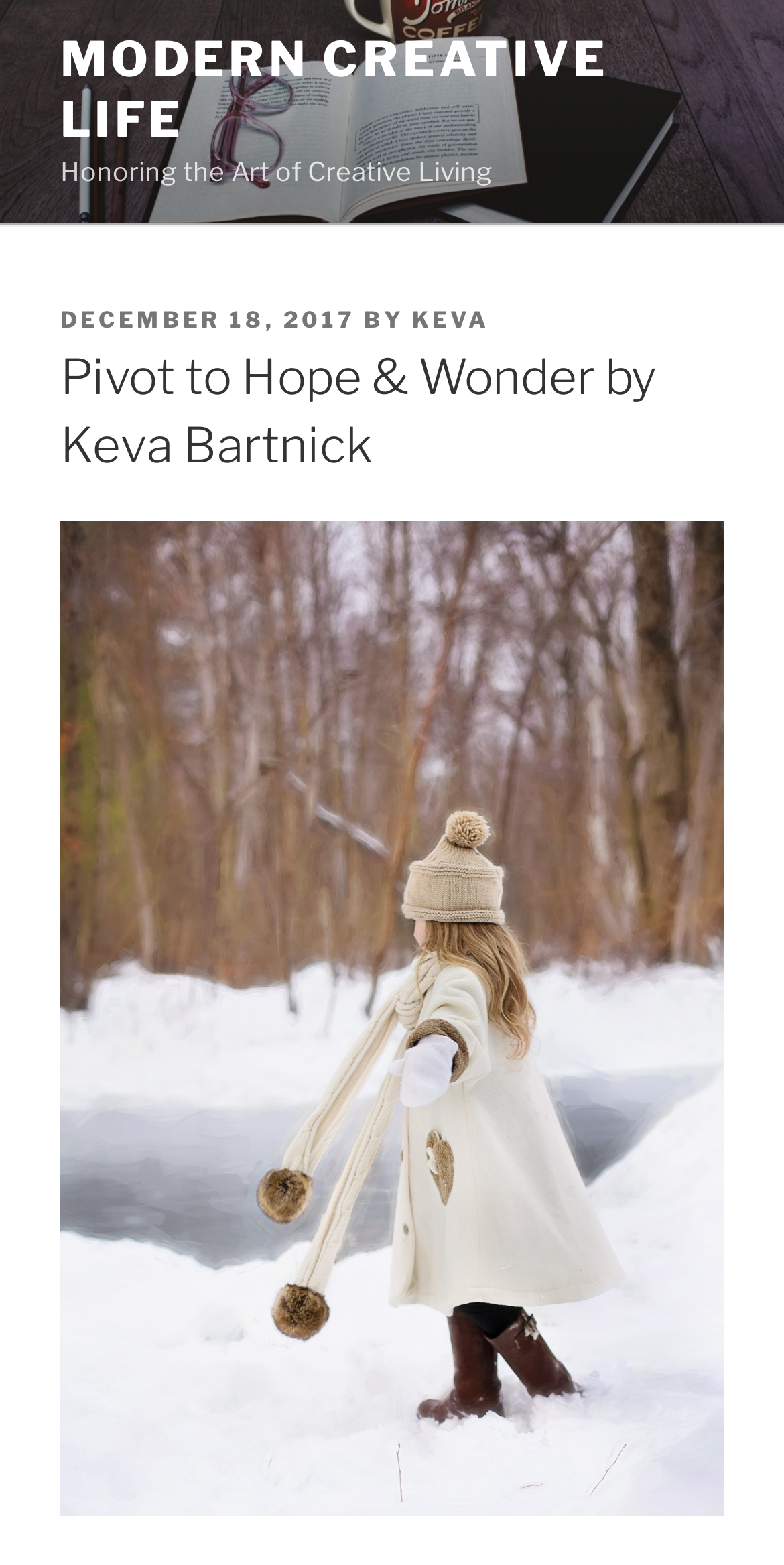Use a single word or phrase to answer the question:
What is the subtitle of the blog post?

Honoring the Art of Creative Living